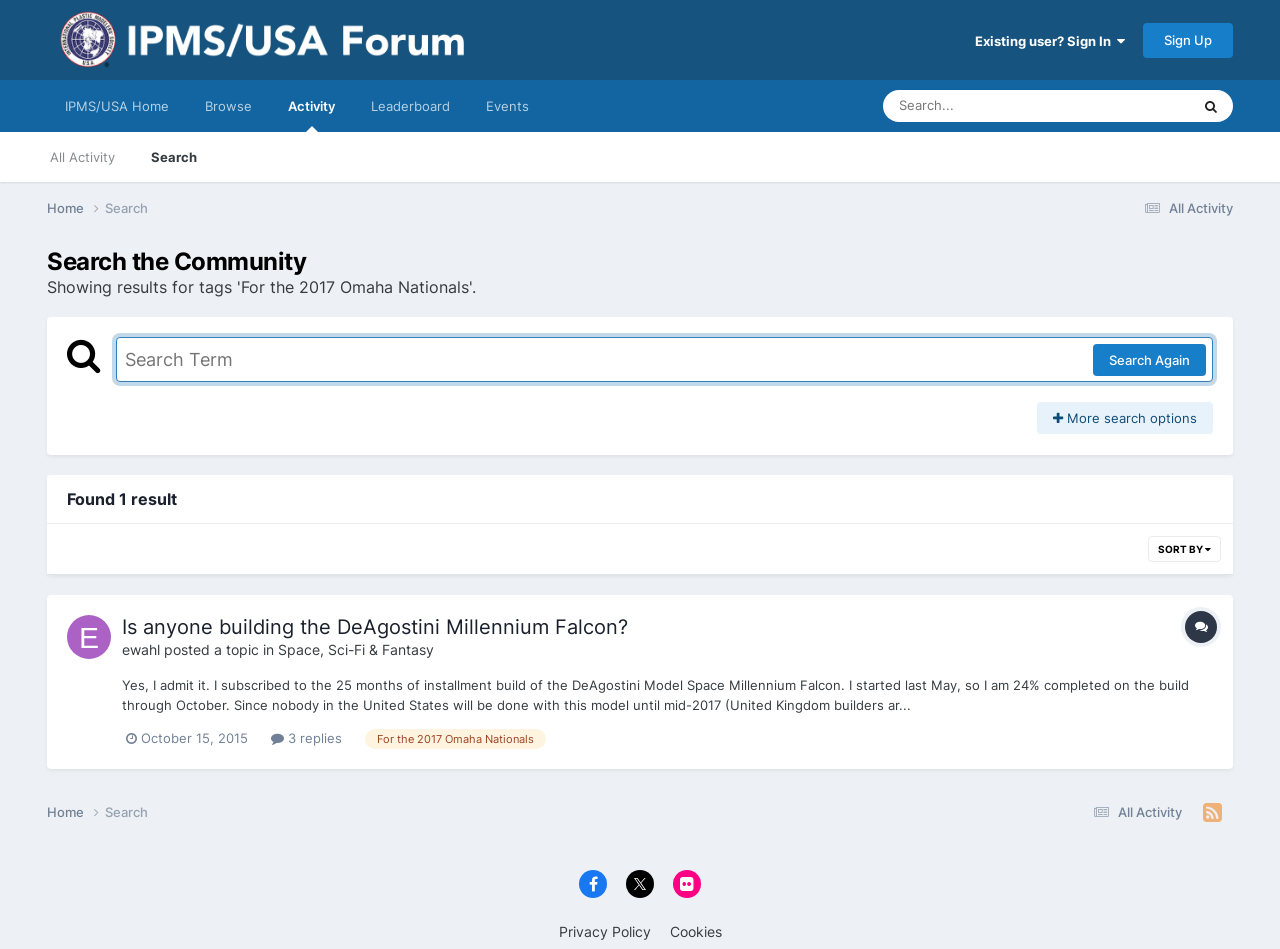Bounding box coordinates are specified in the format (top-left x, top-left y, bottom-right x, bottom-right y). All values are floating point numbers bounded between 0 and 1. Please provide the bounding box coordinate of the region this sentence describes: Sort By

[0.897, 0.564, 0.954, 0.592]